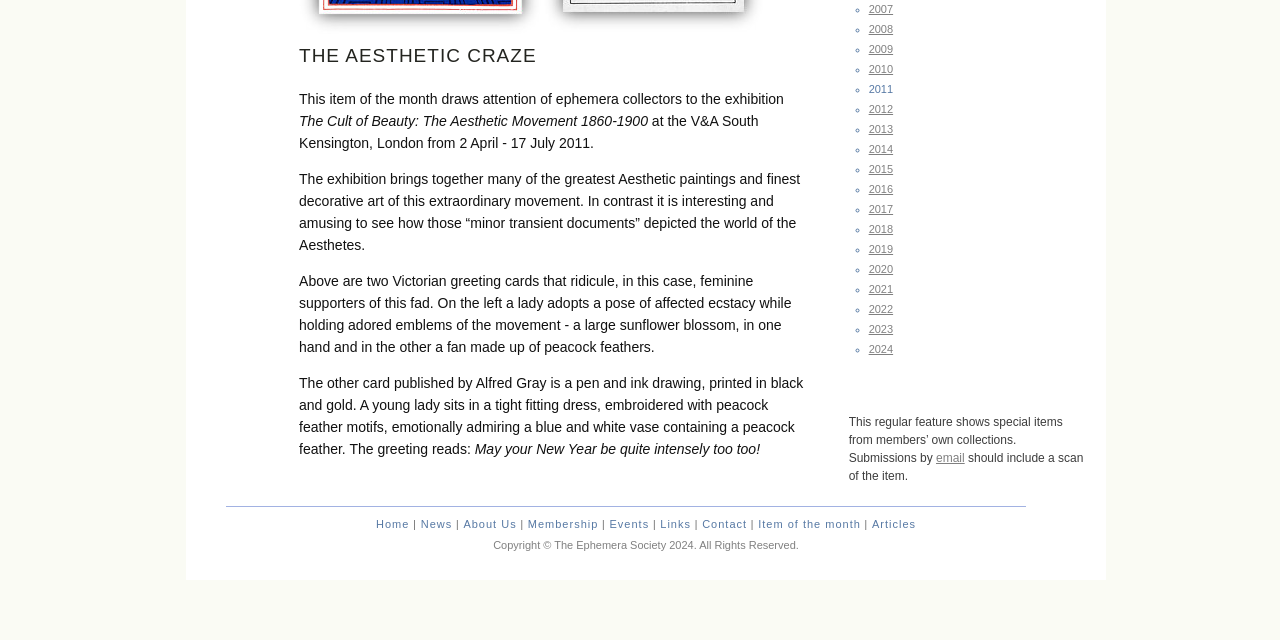Locate the bounding box of the UI element described in the following text: "Item of the month".

[0.592, 0.809, 0.673, 0.828]